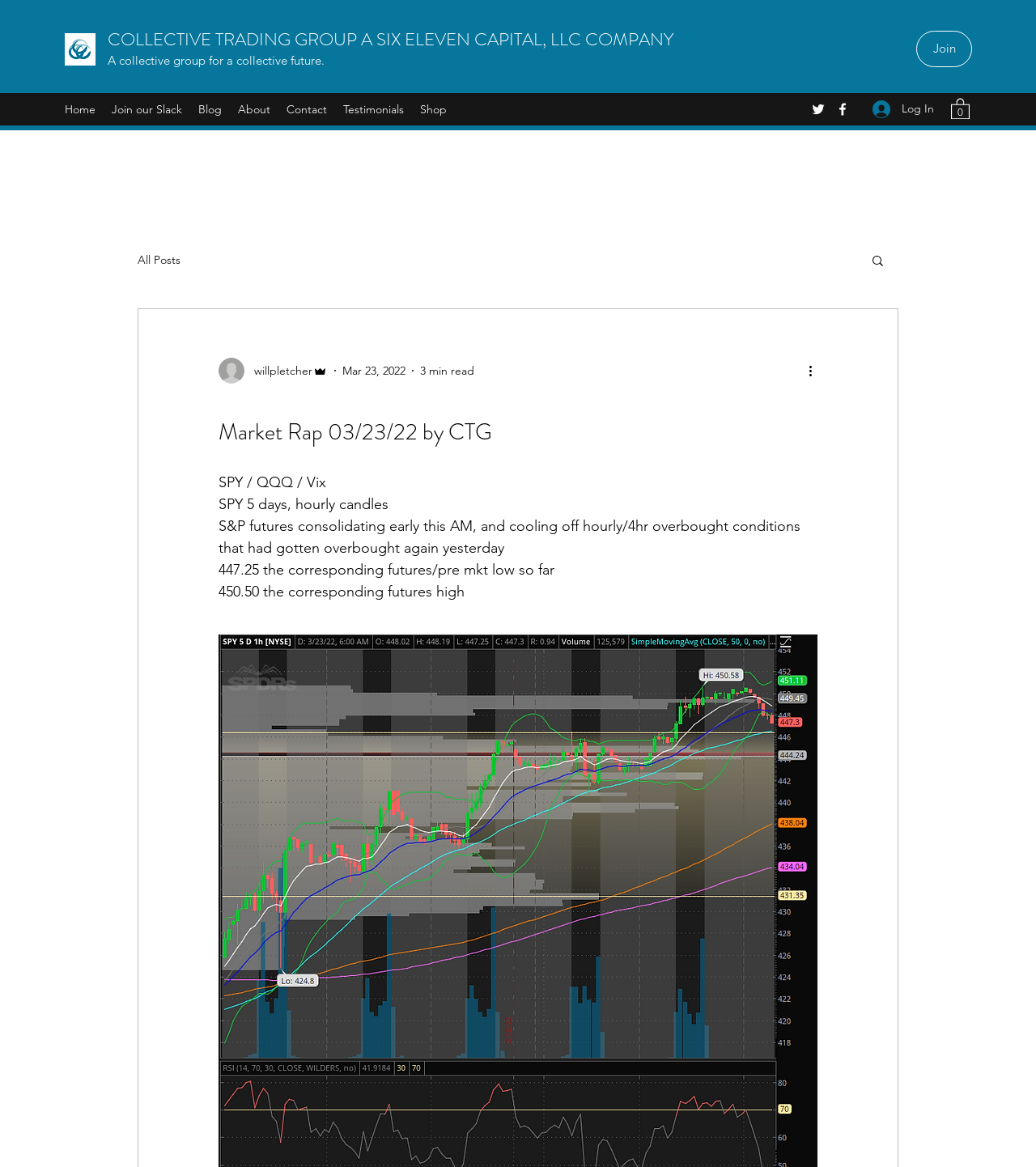What is the number of items in the cart?
Provide a well-explained and detailed answer to the question.

I determined the number of items in the cart by looking at the button element with the text 'Cart with 0 items', indicating that the cart is empty.